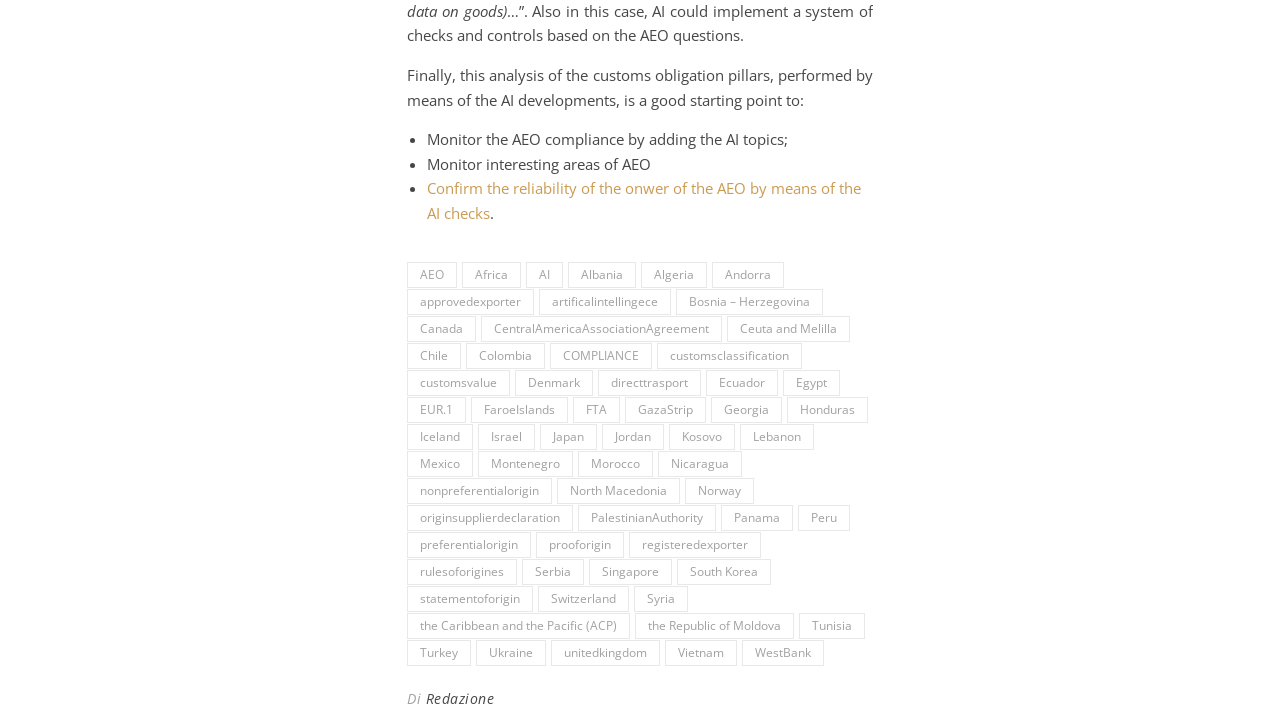Using the description "Mexico", predict the bounding box of the relevant HTML element.

[0.318, 0.627, 0.37, 0.663]